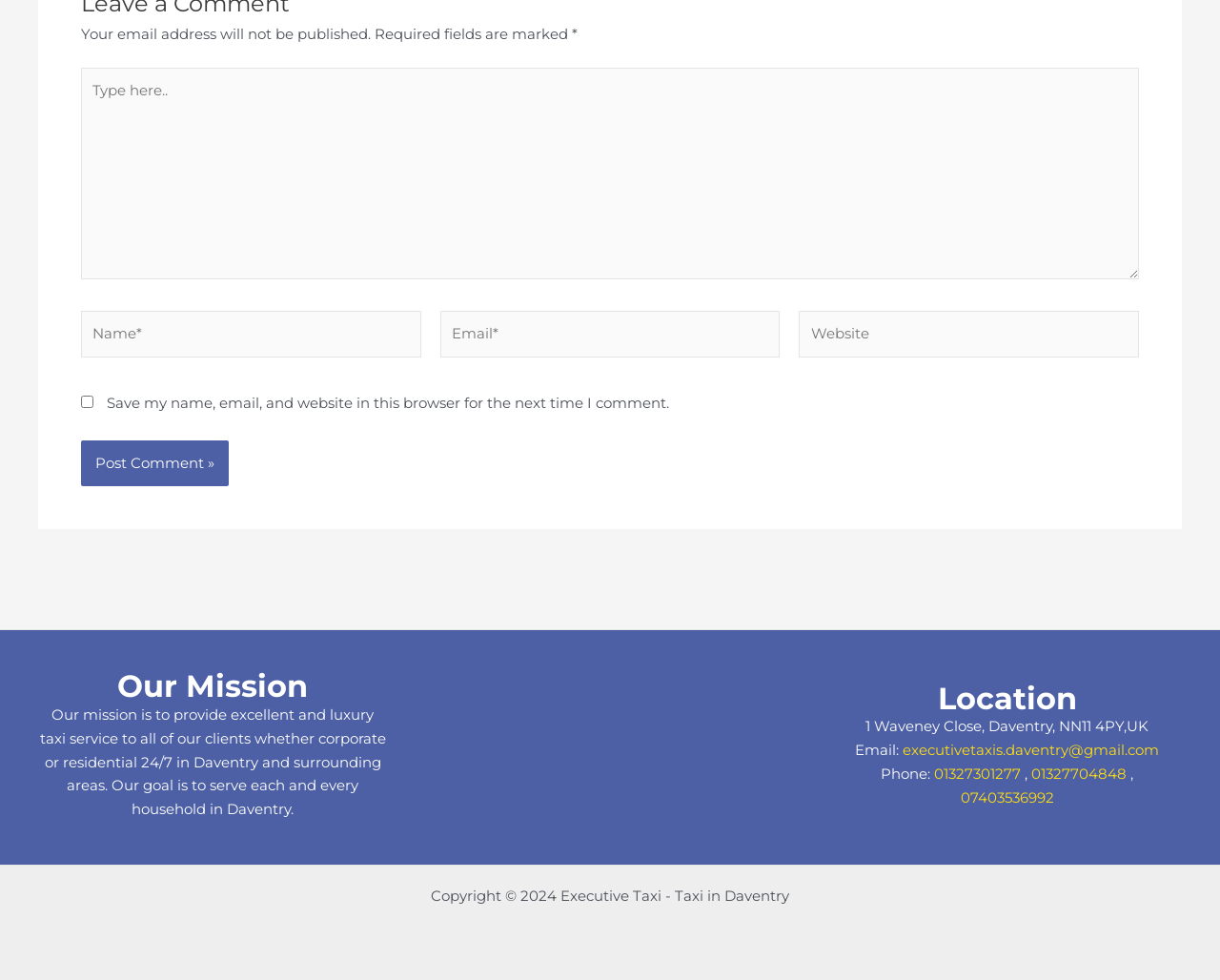What is the company's mission?
Please give a well-detailed answer to the question.

The company's mission is to provide excellent and luxury taxi service to all of their clients whether corporate or residential 24/7 in Daventry and surrounding areas, as stated in the 'Our Mission' section.